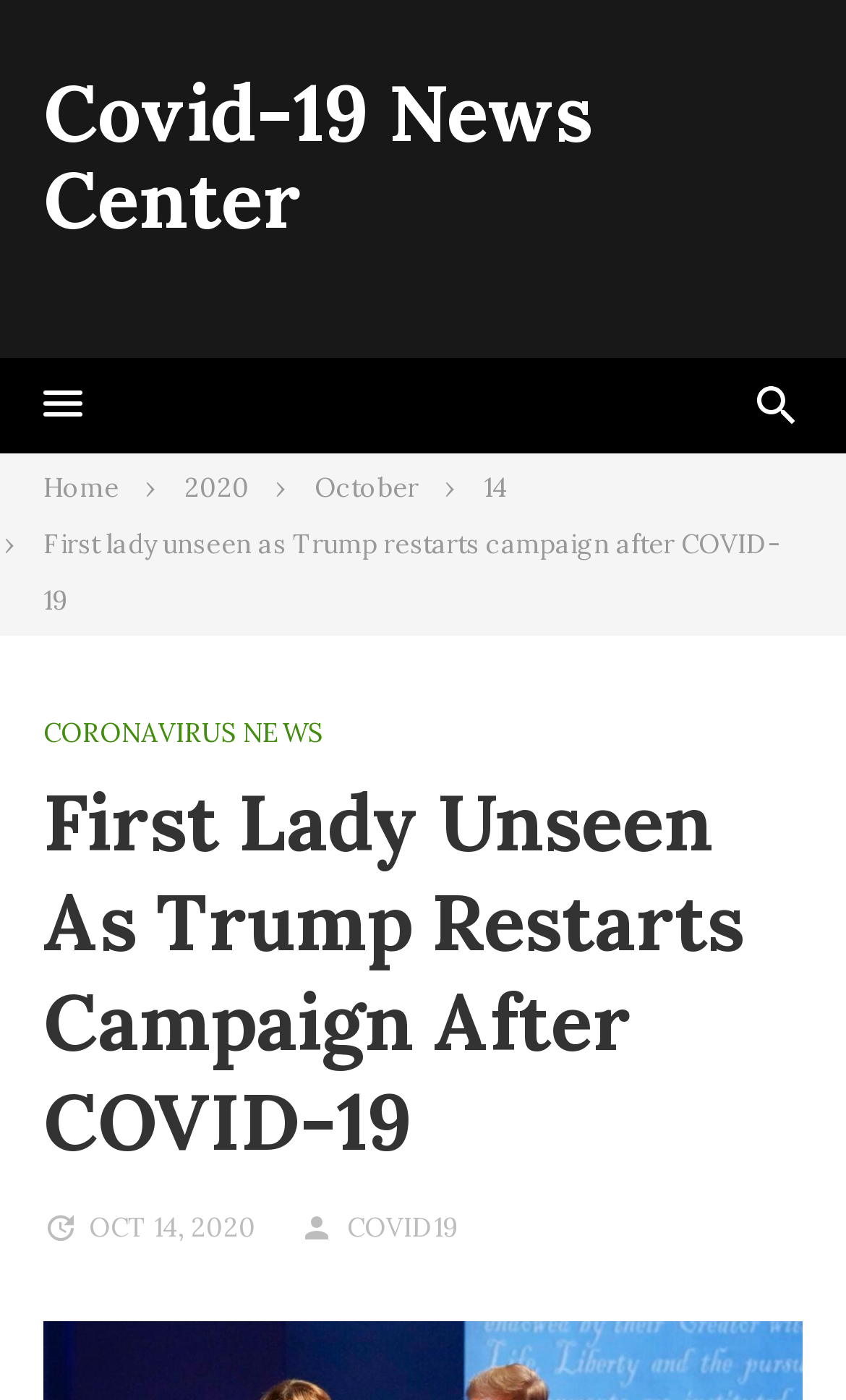Locate the bounding box coordinates of the element's region that should be clicked to carry out the following instruction: "click the menu button". The coordinates need to be four float numbers between 0 and 1, i.e., [left, top, right, bottom].

[0.051, 0.279, 0.097, 0.301]